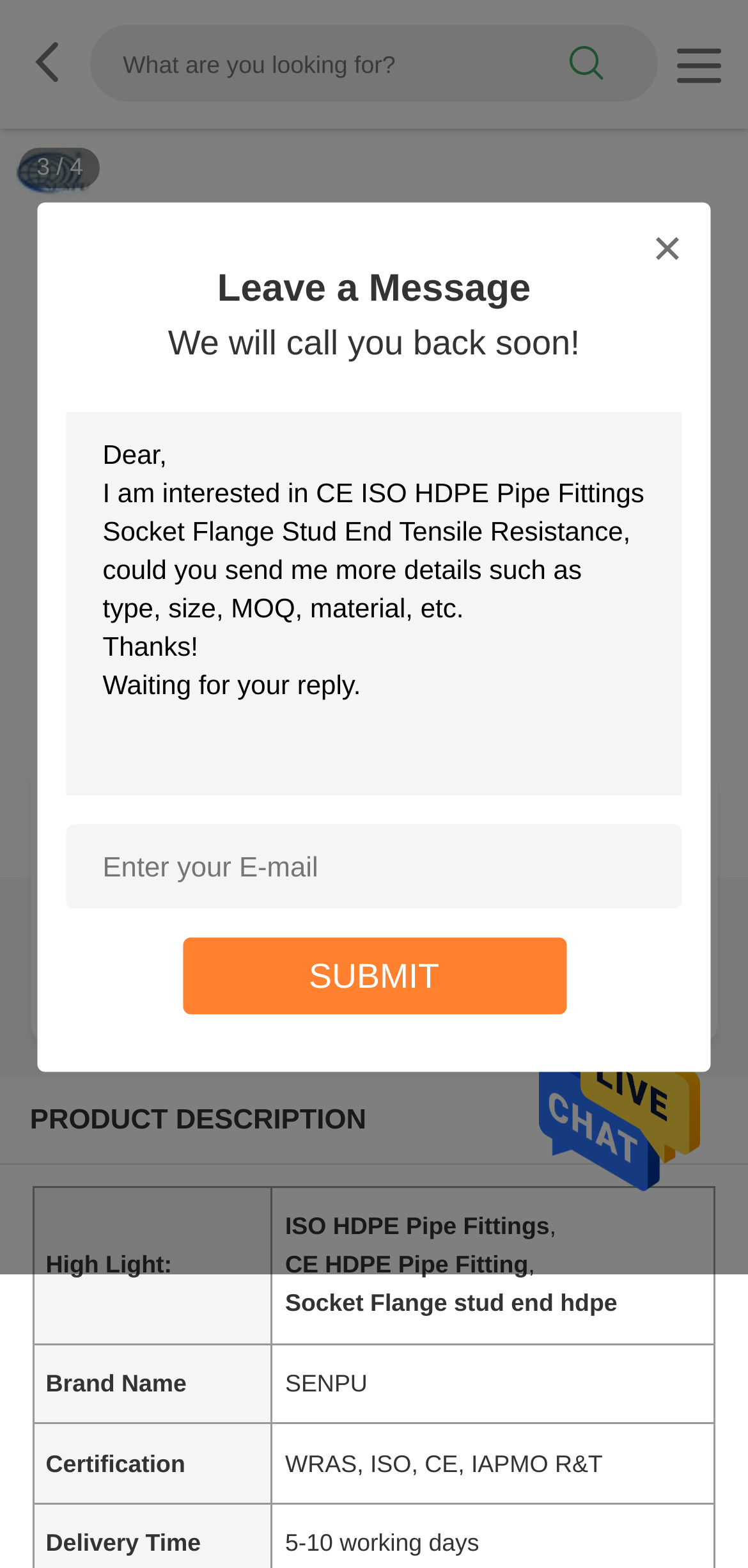What type of pipe fittings is this product?
By examining the image, provide a one-word or phrase answer.

ISO HDPE Pipe Fittings